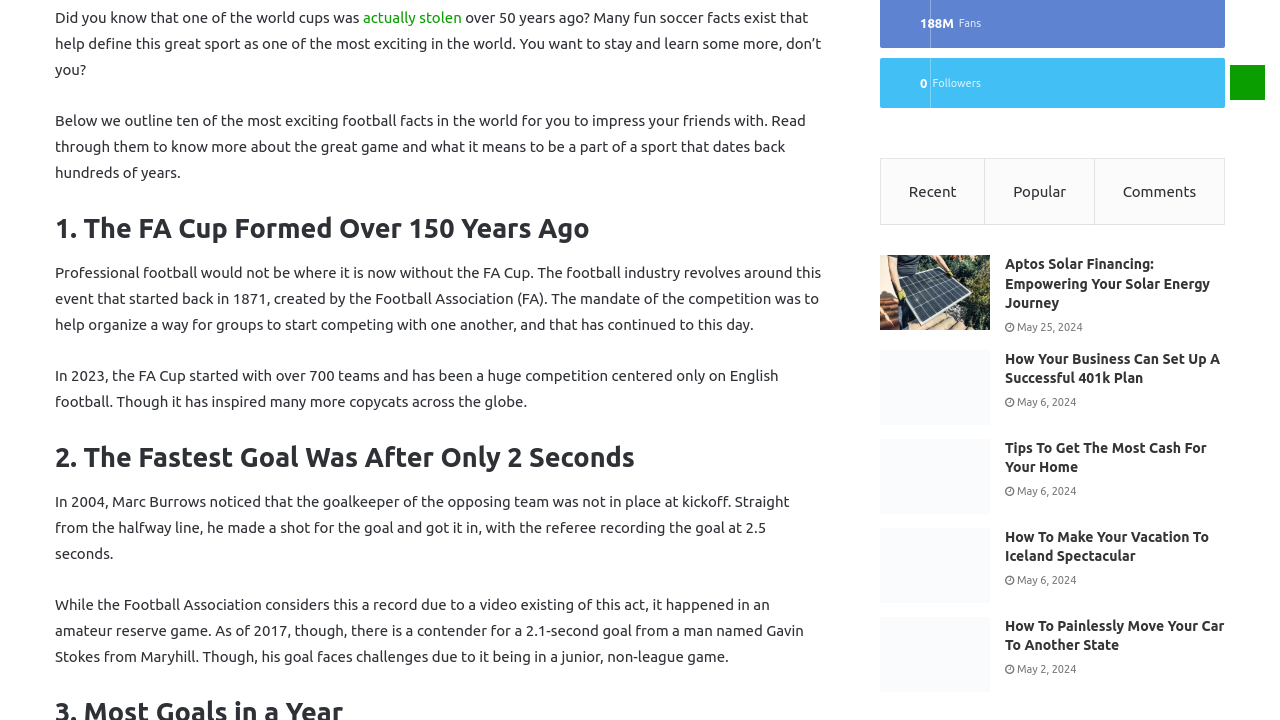Provide a brief response using a word or short phrase to this question:
What is the topic of the first football fact?

FA Cup